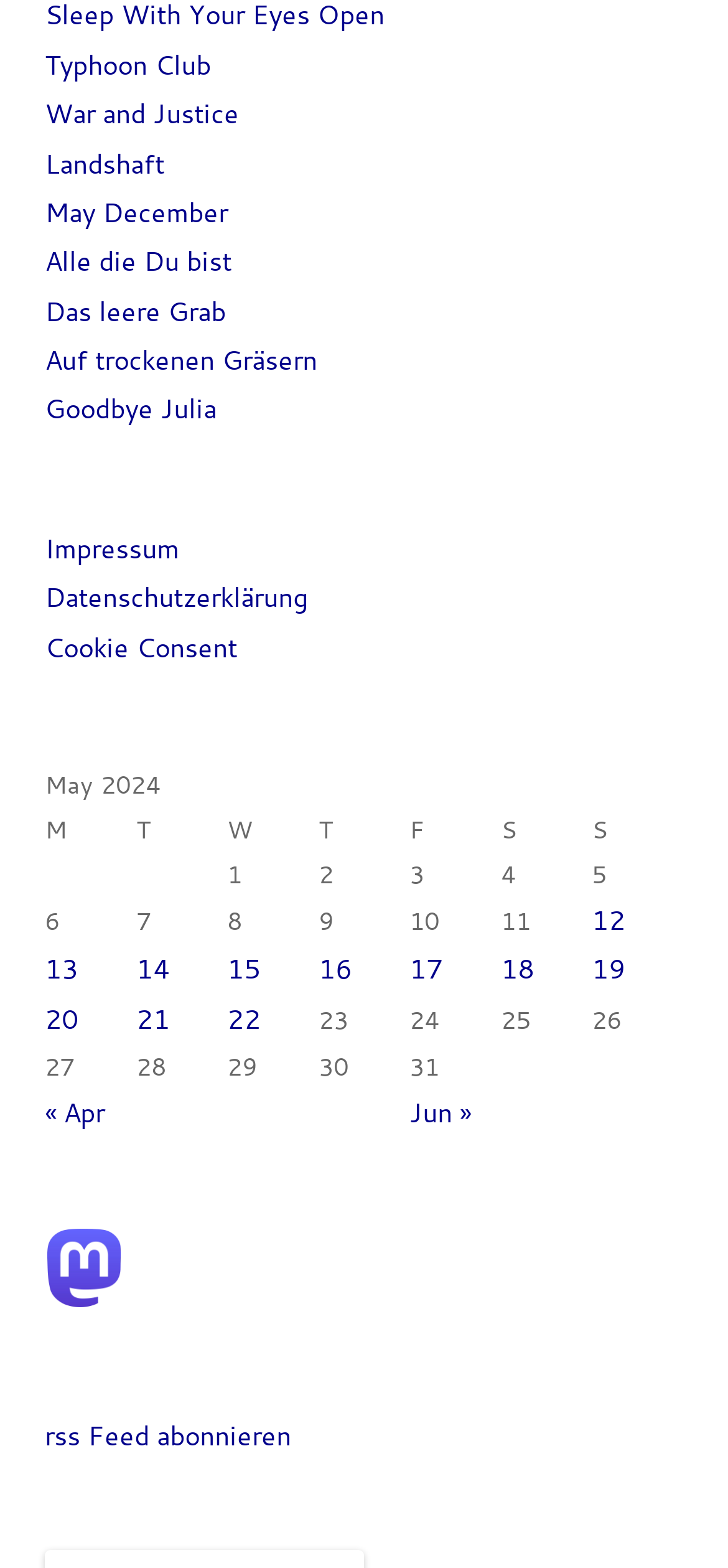Bounding box coordinates are given in the format (top-left x, top-left y, bottom-right x, bottom-right y). All values should be floating point numbers between 0 and 1. Provide the bounding box coordinate for the UI element described as: Alle die Du bist

[0.062, 0.155, 0.318, 0.178]